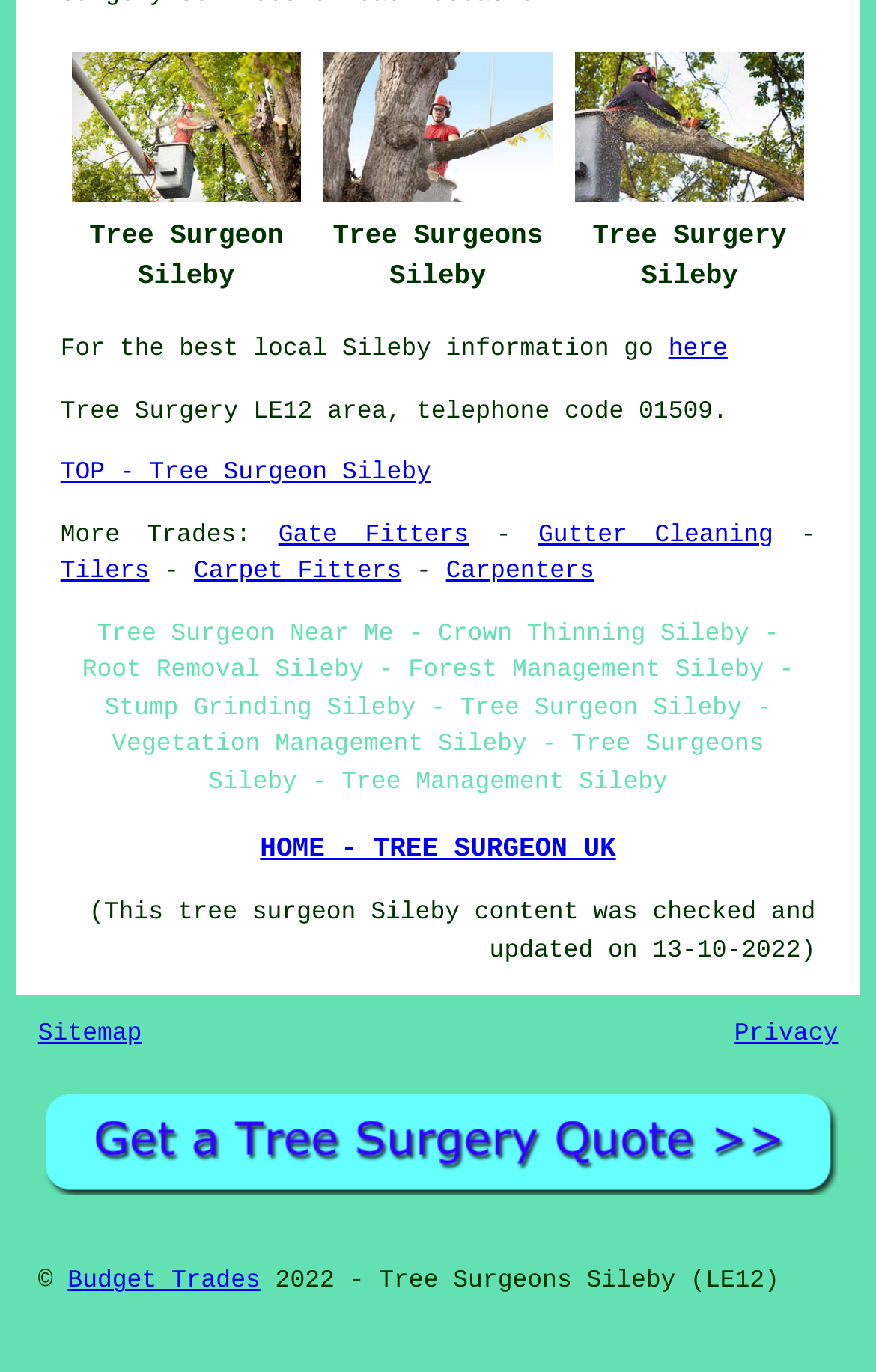Determine the bounding box coordinates of the clickable element necessary to fulfill the instruction: "Click on 'modeling'". Provide the coordinates as four float numbers within the 0 to 1 range, i.e., [left, top, right, bottom].

None